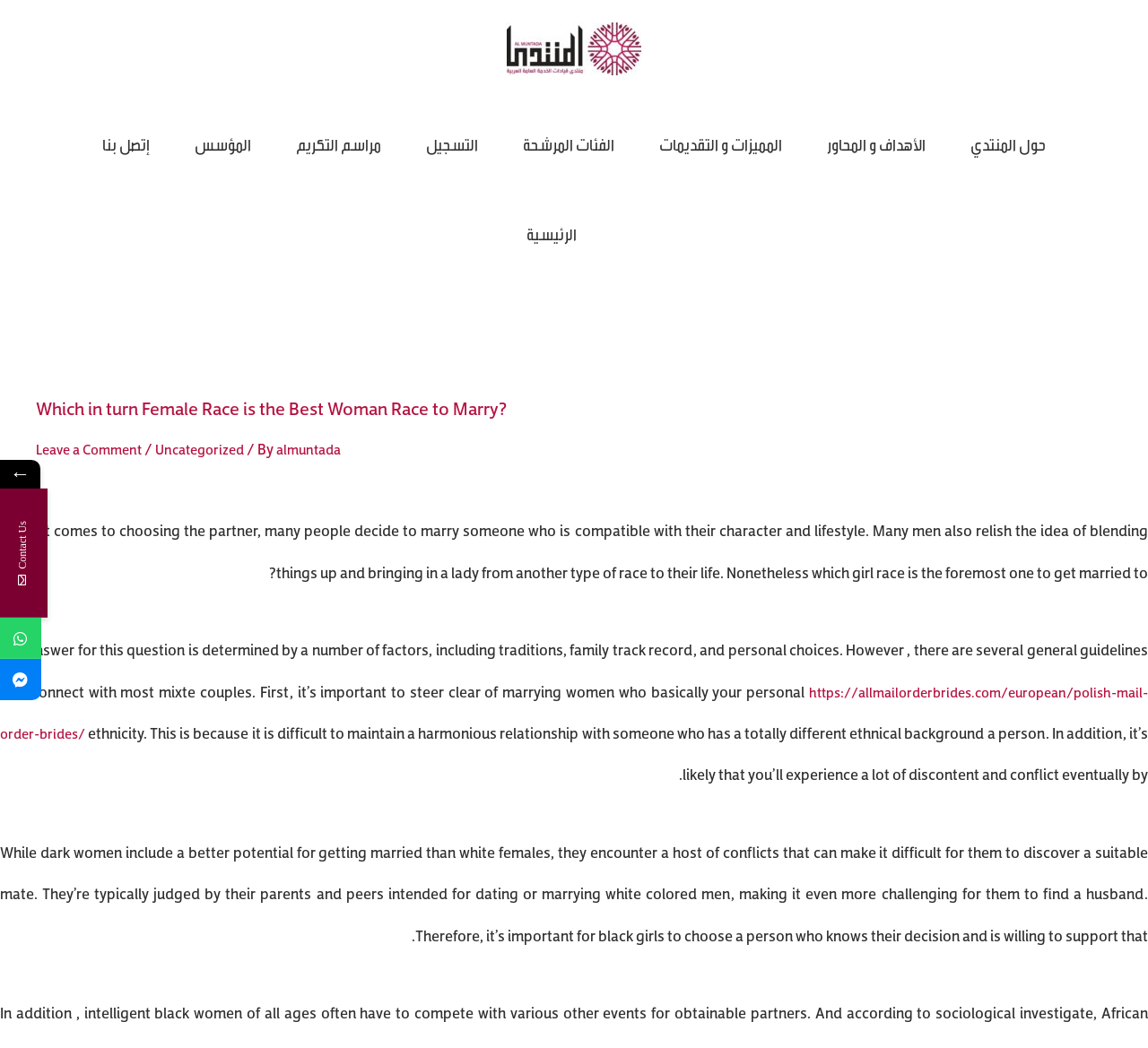What is the website's navigation menu?
Utilize the information in the image to give a detailed answer to the question.

The website's navigation menu is located at the top of the page, with a bounding box of [0.031, 0.093, 0.969, 0.264]. It contains links to various sections of the website, including 'إتصل بنا', 'المؤسس', 'مراسم التكريم', and more.